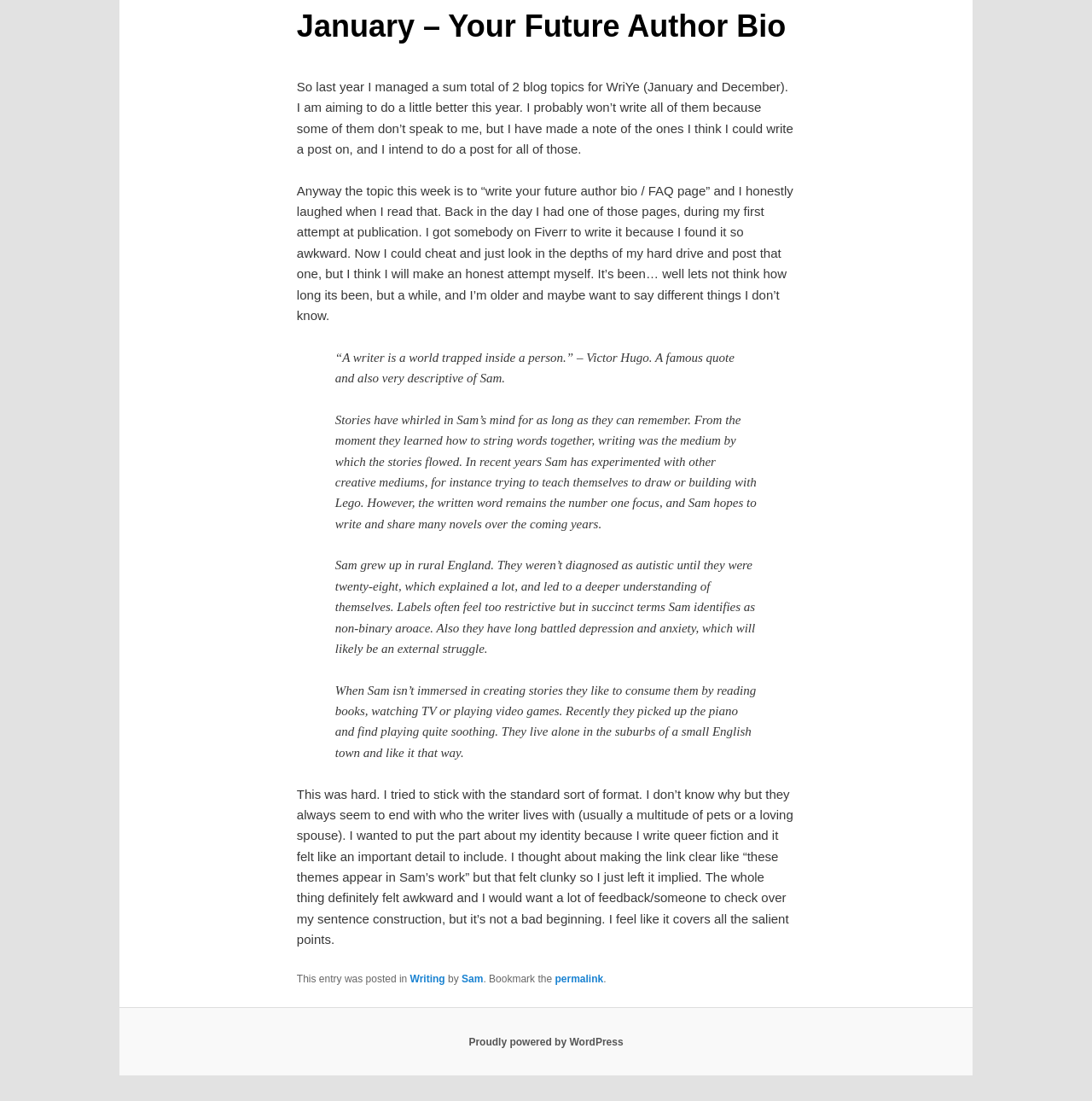Given the description of the UI element: "Proudly powered by WordPress", predict the bounding box coordinates in the form of [left, top, right, bottom], with each value being a float between 0 and 1.

[0.429, 0.941, 0.571, 0.952]